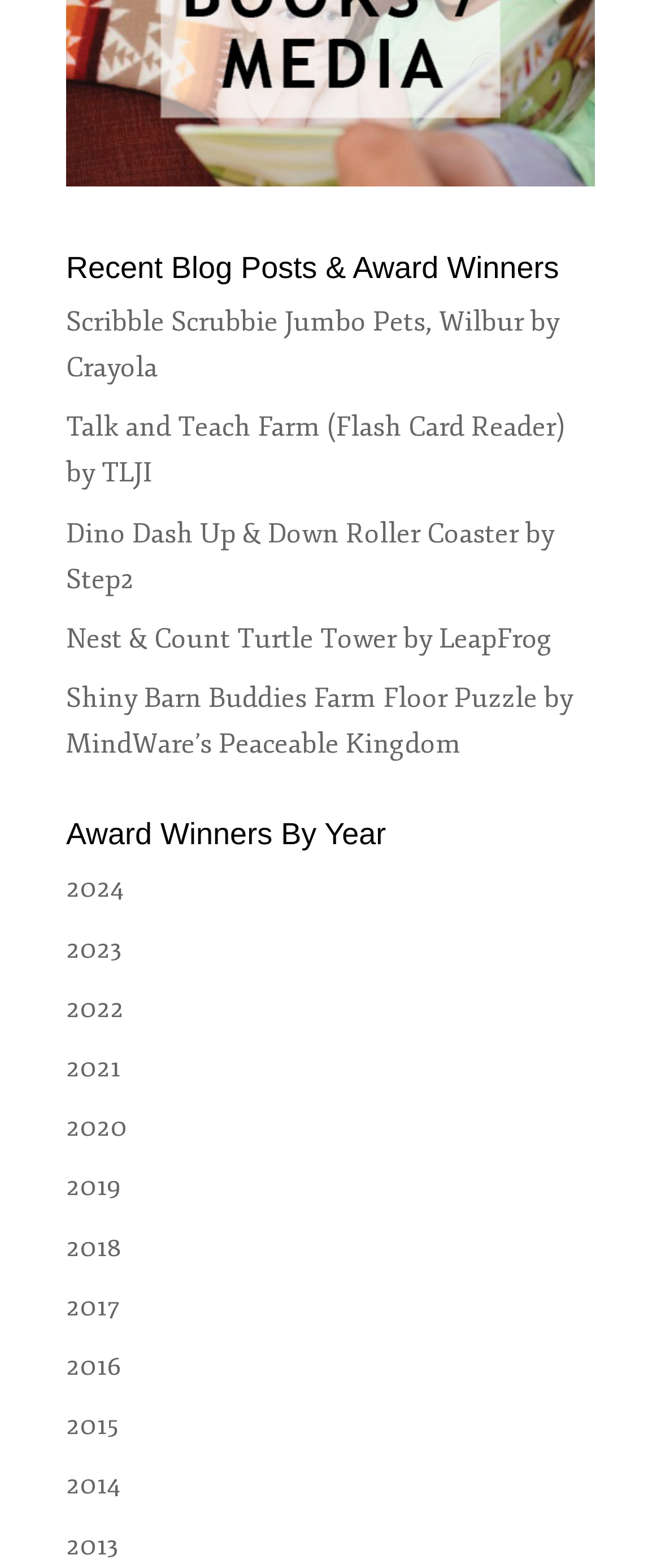Indicate the bounding box coordinates of the element that needs to be clicked to satisfy the following instruction: "check out 2024 award winners". The coordinates should be four float numbers between 0 and 1, i.e., [left, top, right, bottom].

[0.1, 0.556, 0.187, 0.578]